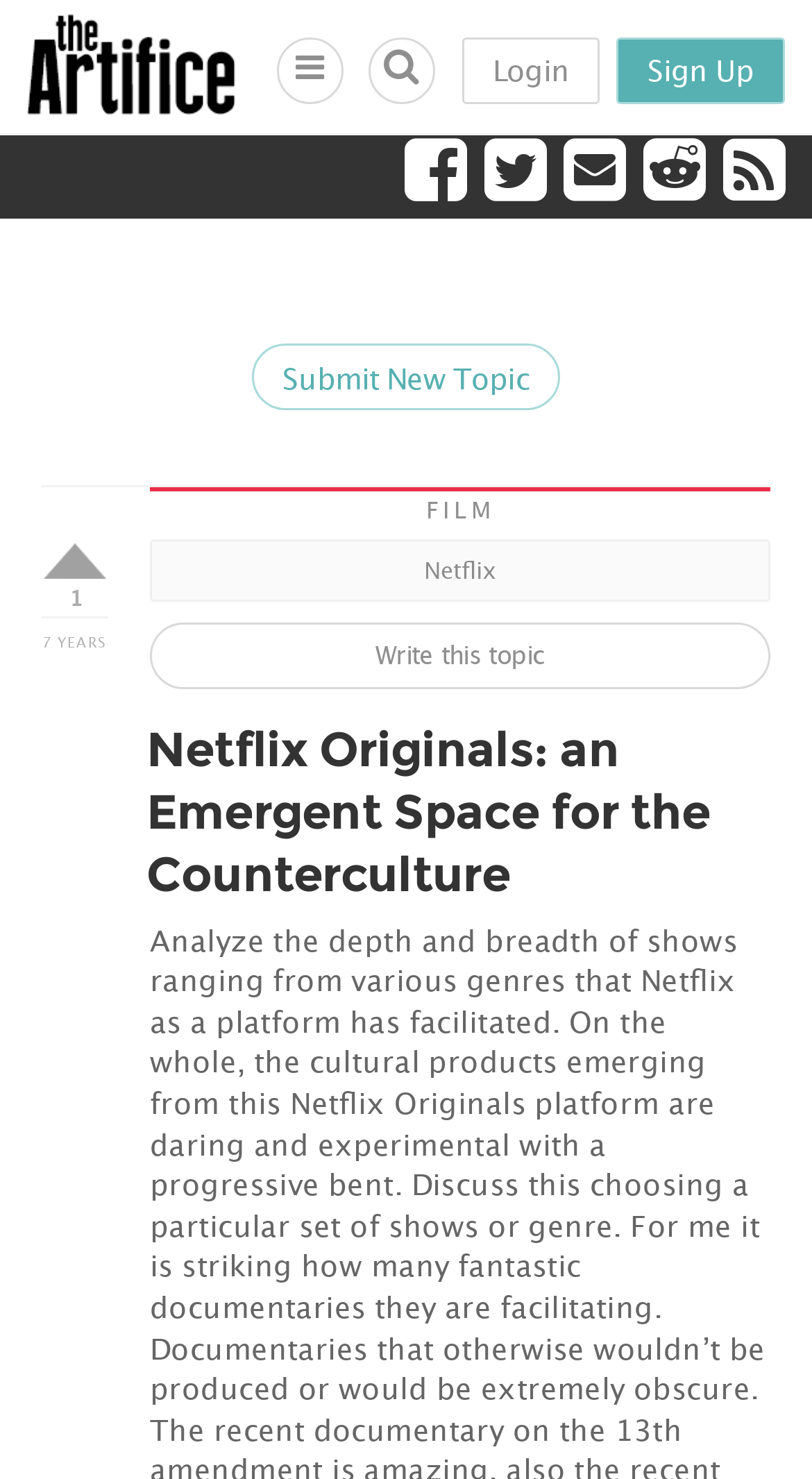Can you find and provide the main heading text of this webpage?

Netflix Originals: an Emergent Space for the Counterculture